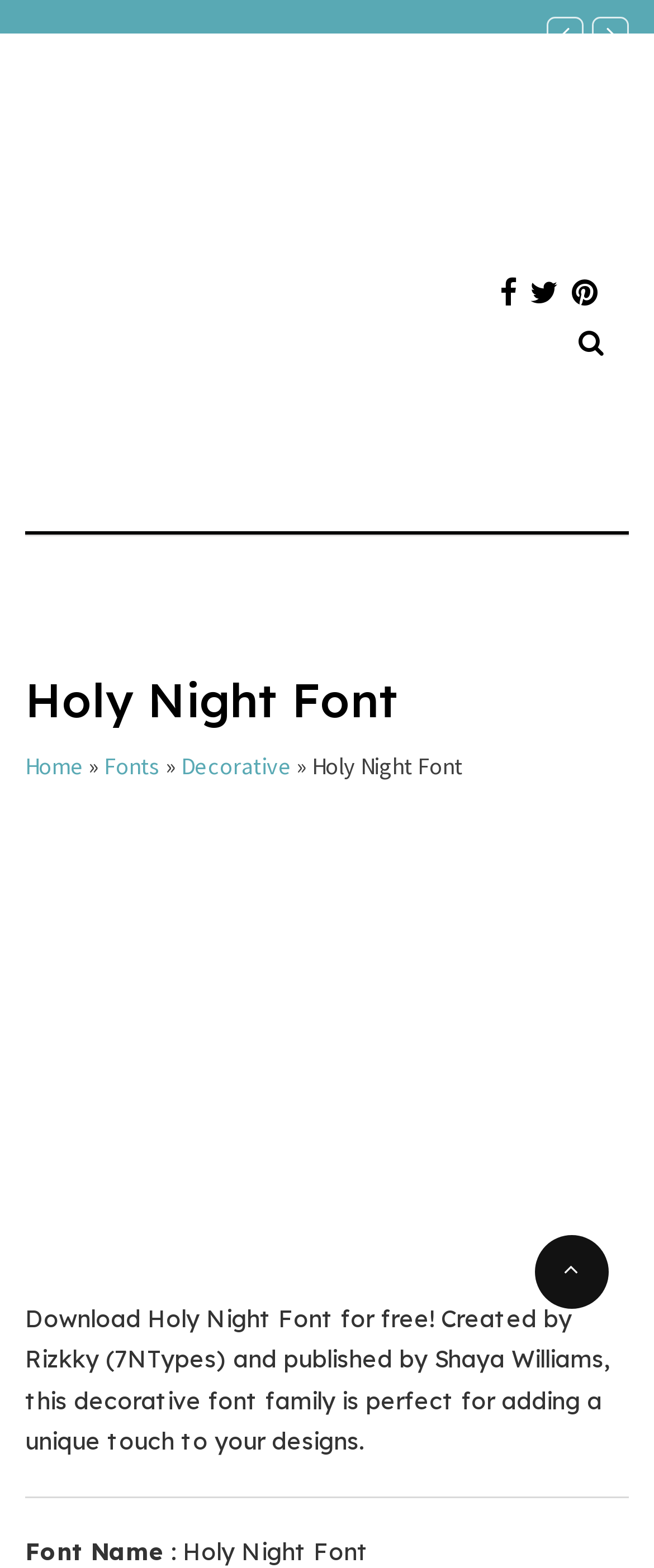Extract the main heading from the webpage content.

Holy Night Font